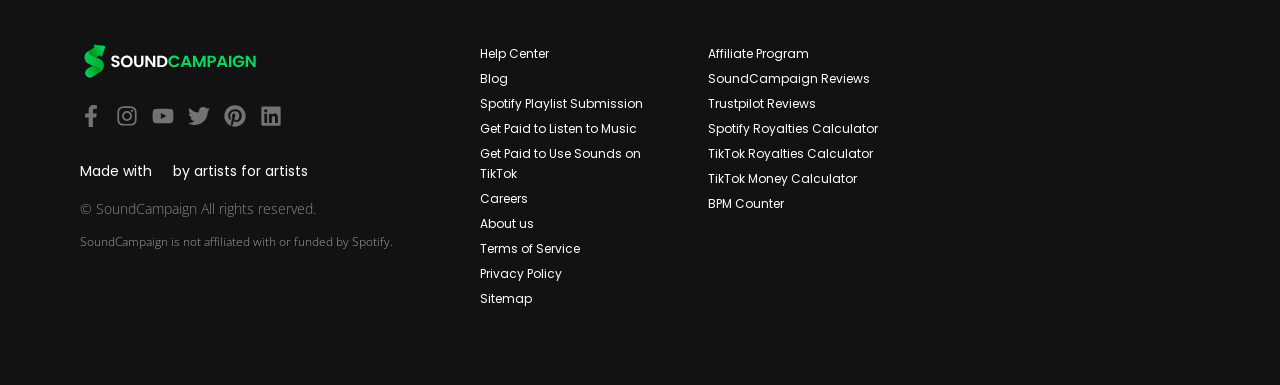Locate the bounding box coordinates of the clickable area needed to fulfill the instruction: "Read SoundCampaign Reviews".

[0.537, 0.173, 0.934, 0.235]